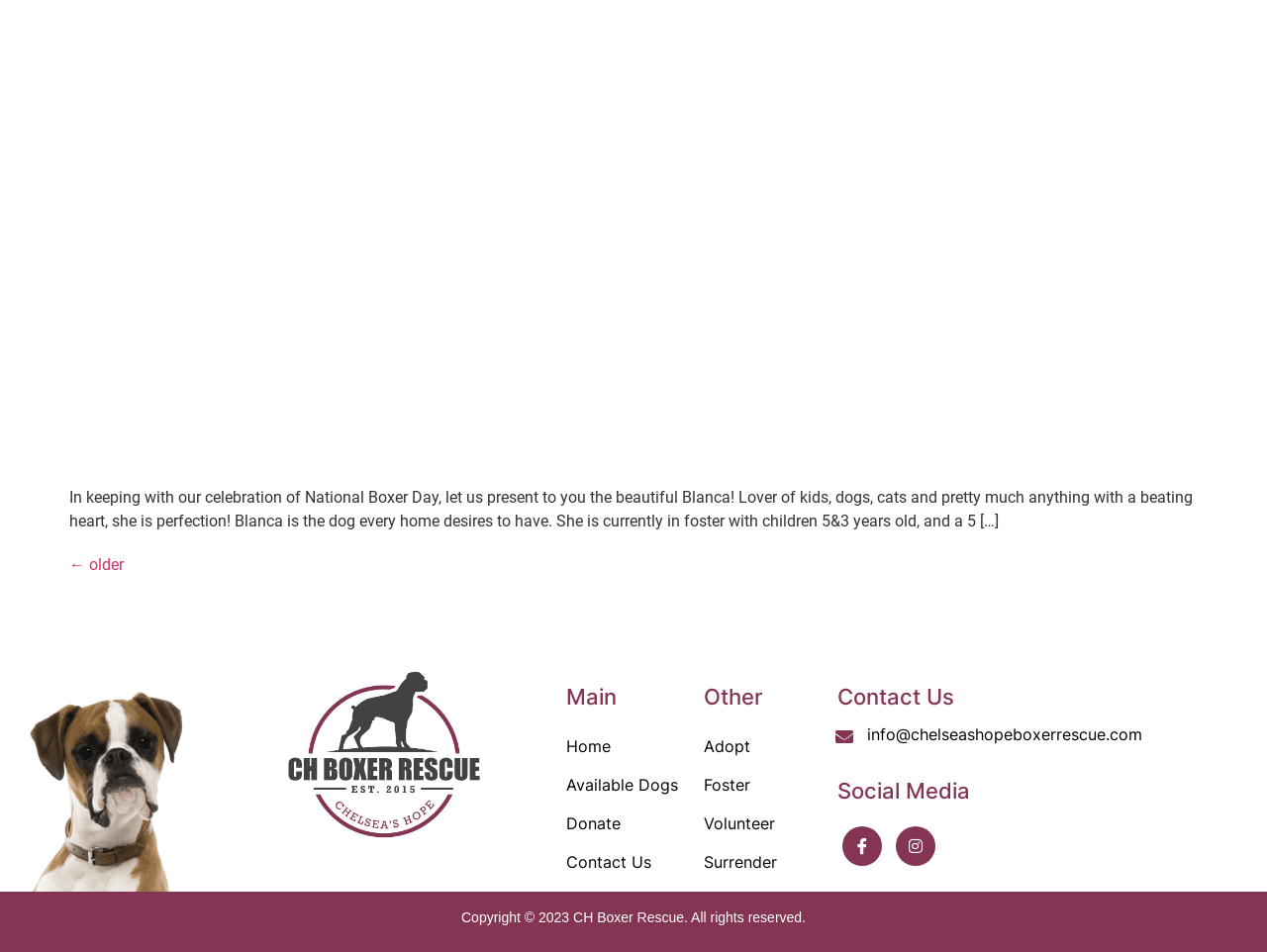How many navigation links are under the 'Main' heading?
Provide a concise answer using a single word or phrase based on the image.

4